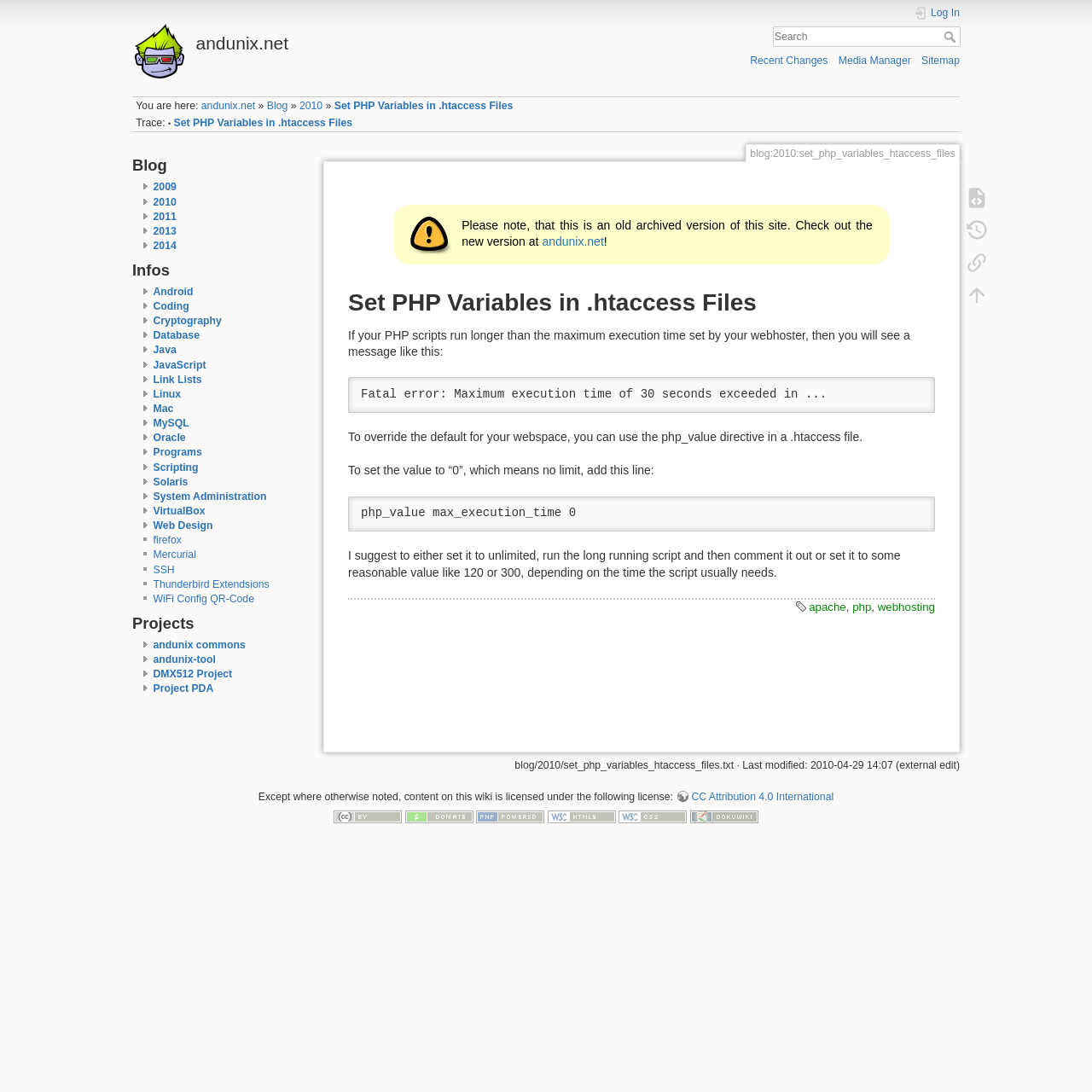How many links are there in the top navigation bar?
Please provide a detailed answer to the question.

I counted the number of links in the top navigation bar, which are 'Log In', 'Recent Changes', 'Media Manager', 'Sitemap', and the 'andunix.net' logo link.